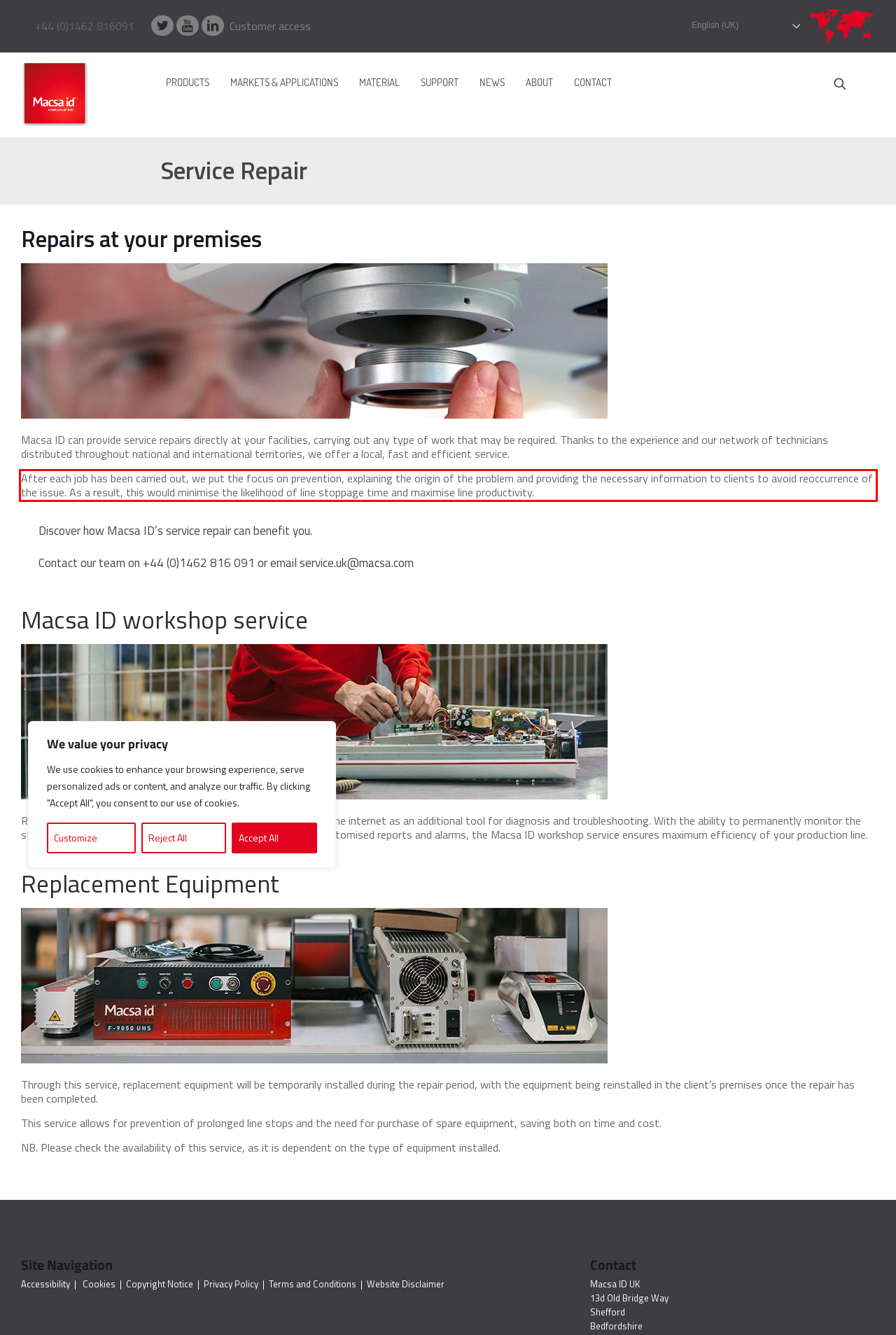Examine the webpage screenshot, find the red bounding box, and extract the text content within this marked area.

After each job has been carried out, we put the focus on prevention, explaining the origin of the problem and providing the necessary information to clients to avoid reoccurrence of the issue. As a result, this would minimise the likelihood of line stoppage time and maximise line productivity.